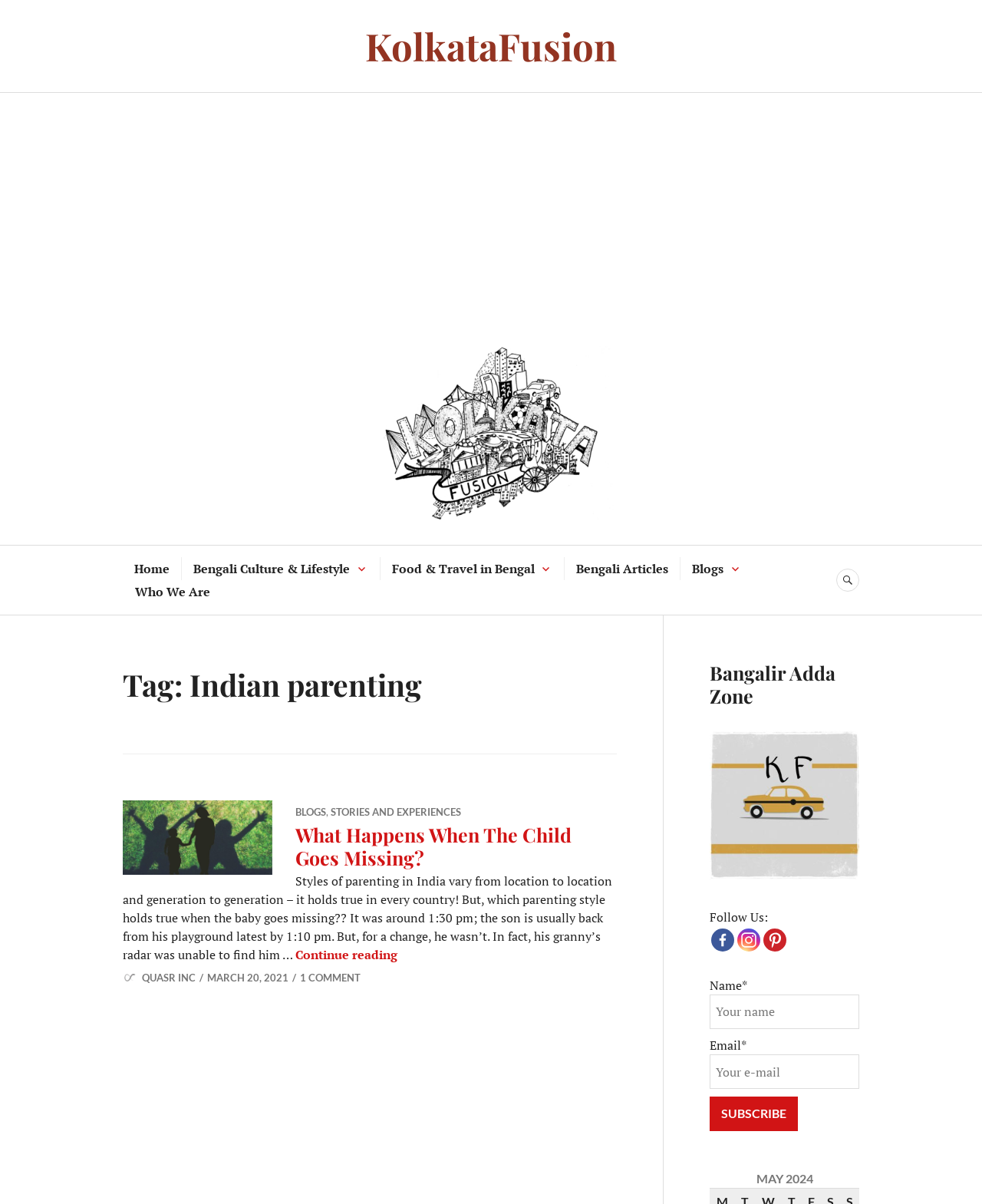How many social media platforms are listed to follow?
Refer to the image and give a detailed answer to the query.

I counted the number of social media platforms listed under 'Follow Us:' section, which includes Facebook, Instagram, and Pinterest, hence the answer is 3.